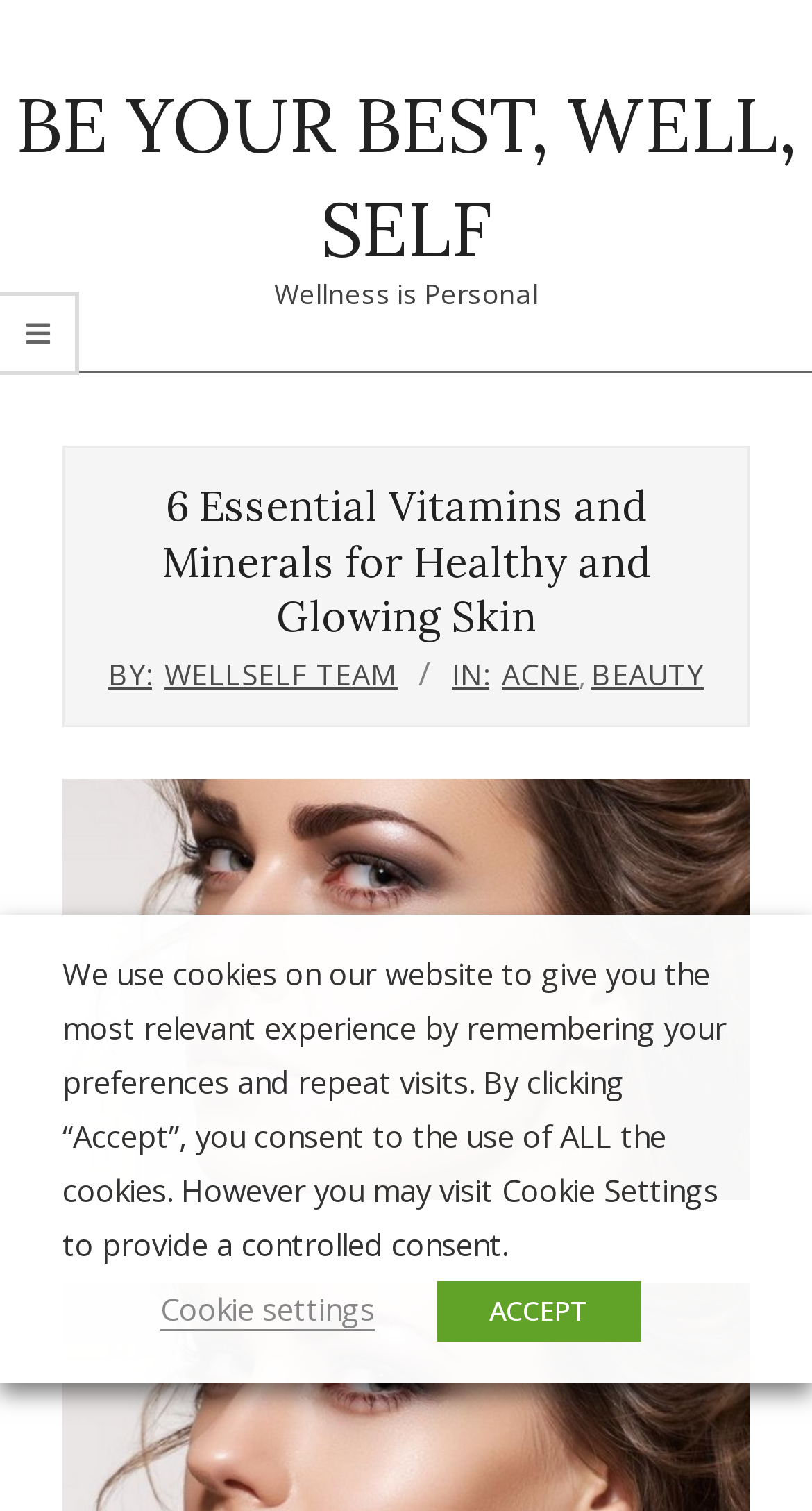Using the provided element description "Be Your Best, Well, Self", determine the bounding box coordinates of the UI element.

[0.019, 0.032, 0.981, 0.189]